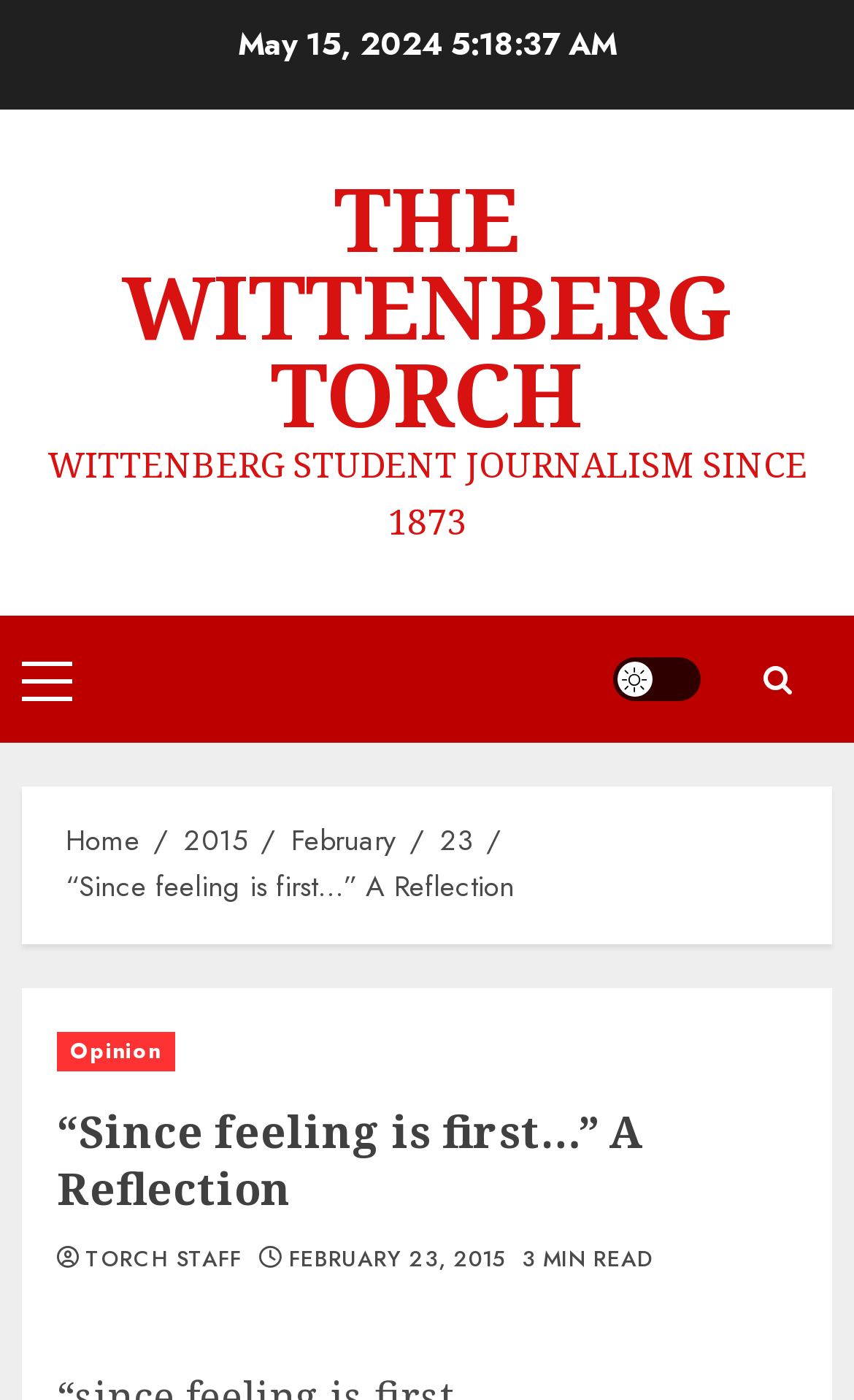What is the main heading of this webpage? Please extract and provide it.

“Since feeling is first…” A Reflection